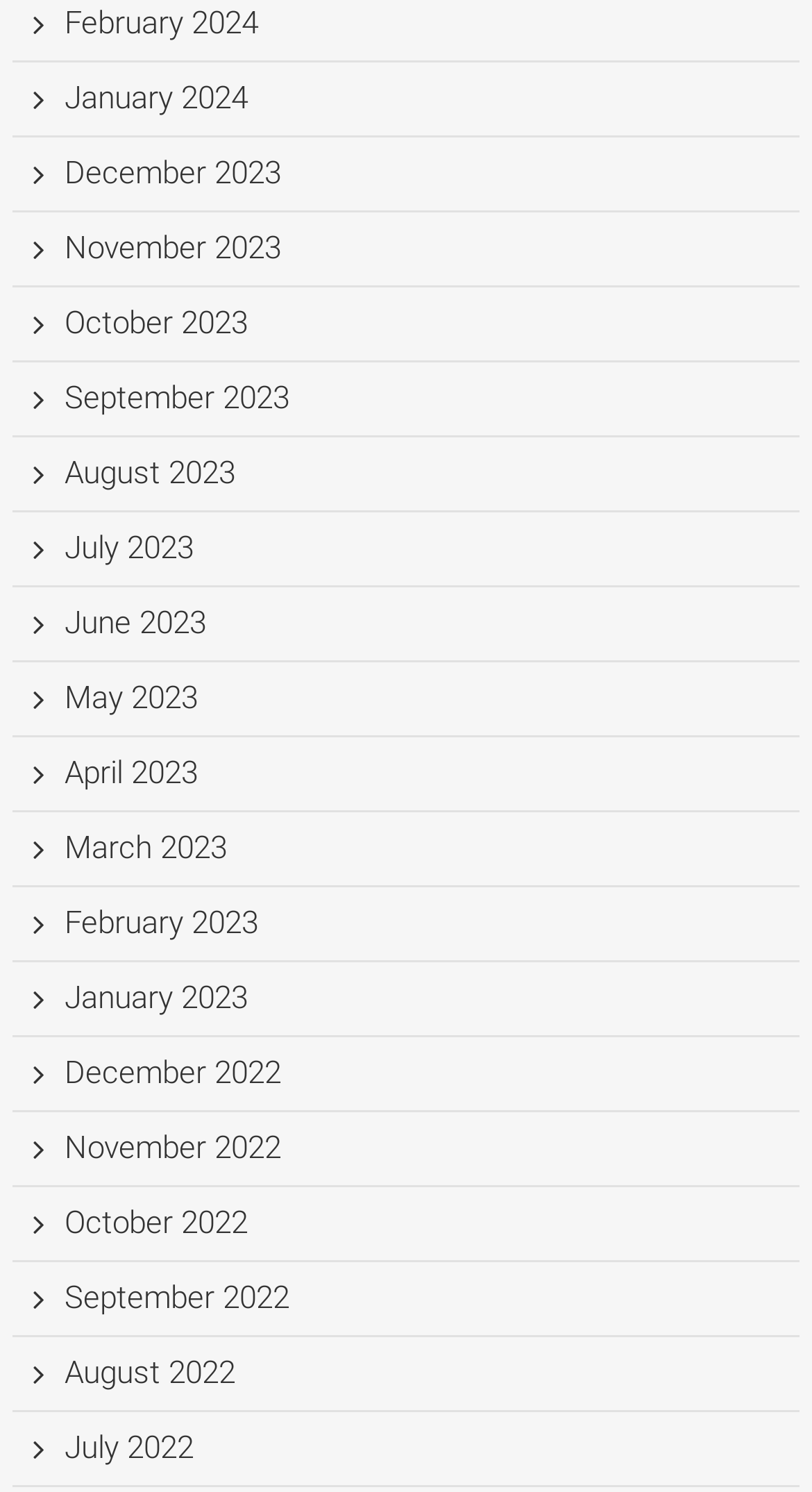Identify the bounding box coordinates of the area that should be clicked in order to complete the given instruction: "check July 2022". The bounding box coordinates should be four float numbers between 0 and 1, i.e., [left, top, right, bottom].

[0.079, 0.958, 0.238, 0.983]